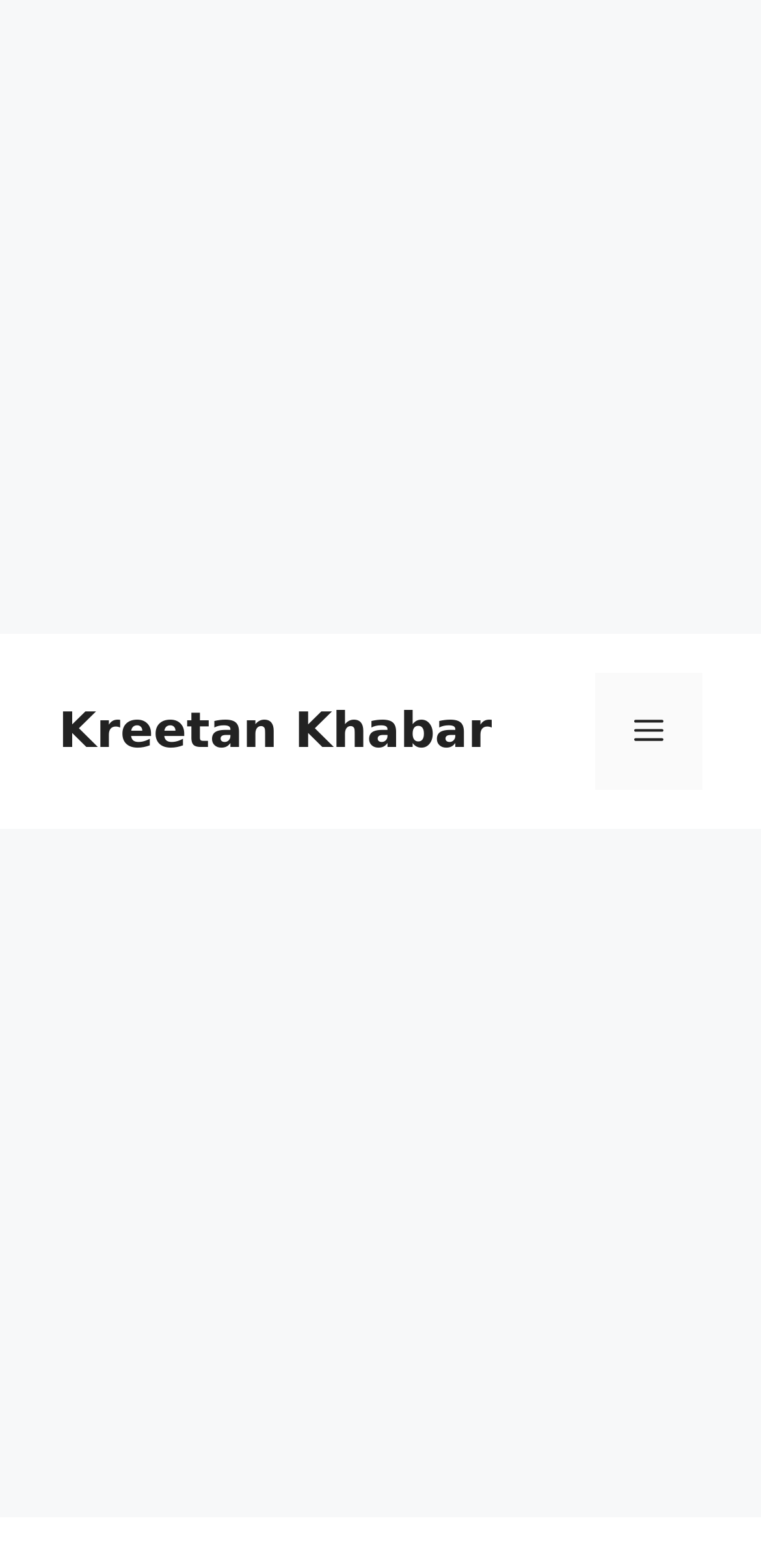What is the purpose of the website?
Based on the image, provide a one-word or brief-phrase response.

Cancer information